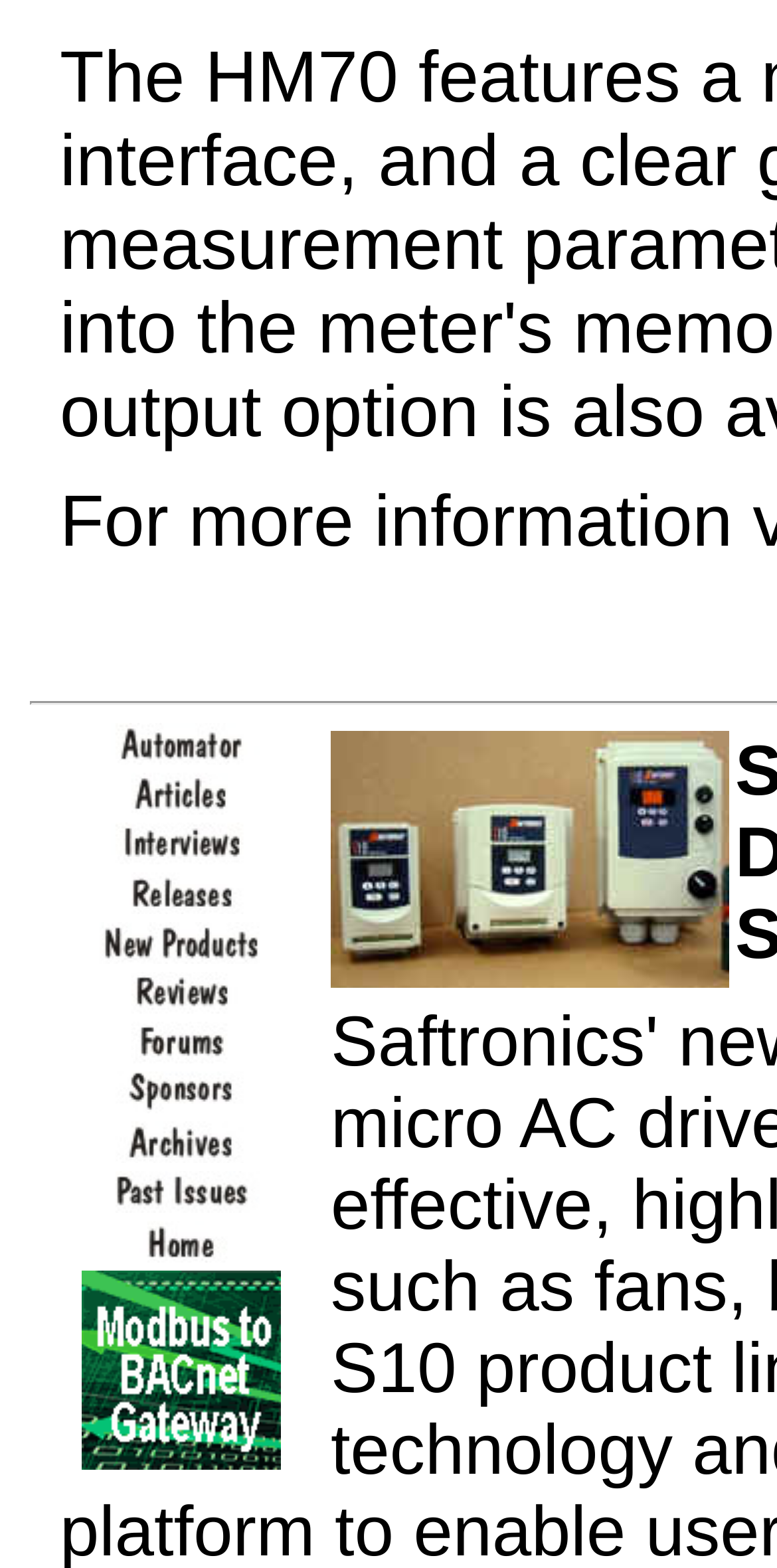Find the bounding box coordinates of the element to click in order to complete this instruction: "Go to New Products". The bounding box coordinates must be four float numbers between 0 and 1, denoted as [left, top, right, bottom].

[0.046, 0.599, 0.418, 0.62]